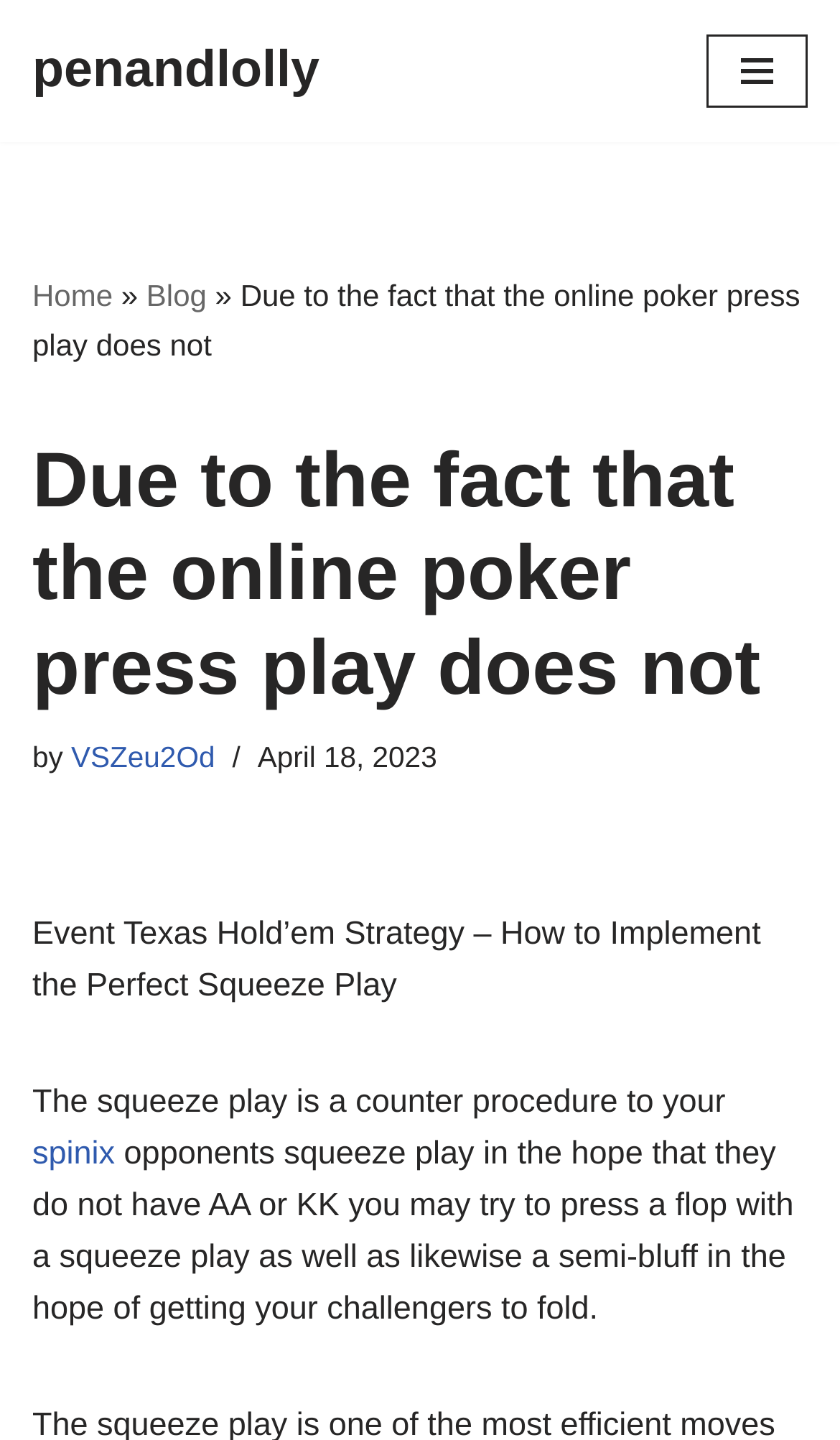Carefully examine the image and provide an in-depth answer to the question: What type of poker is being discussed?

The type of poker being discussed can be found by looking at the title of the article which mentions 'Event Texas Hold’em Strategy', indicating that the type of poker being discussed is Texas Hold'em.